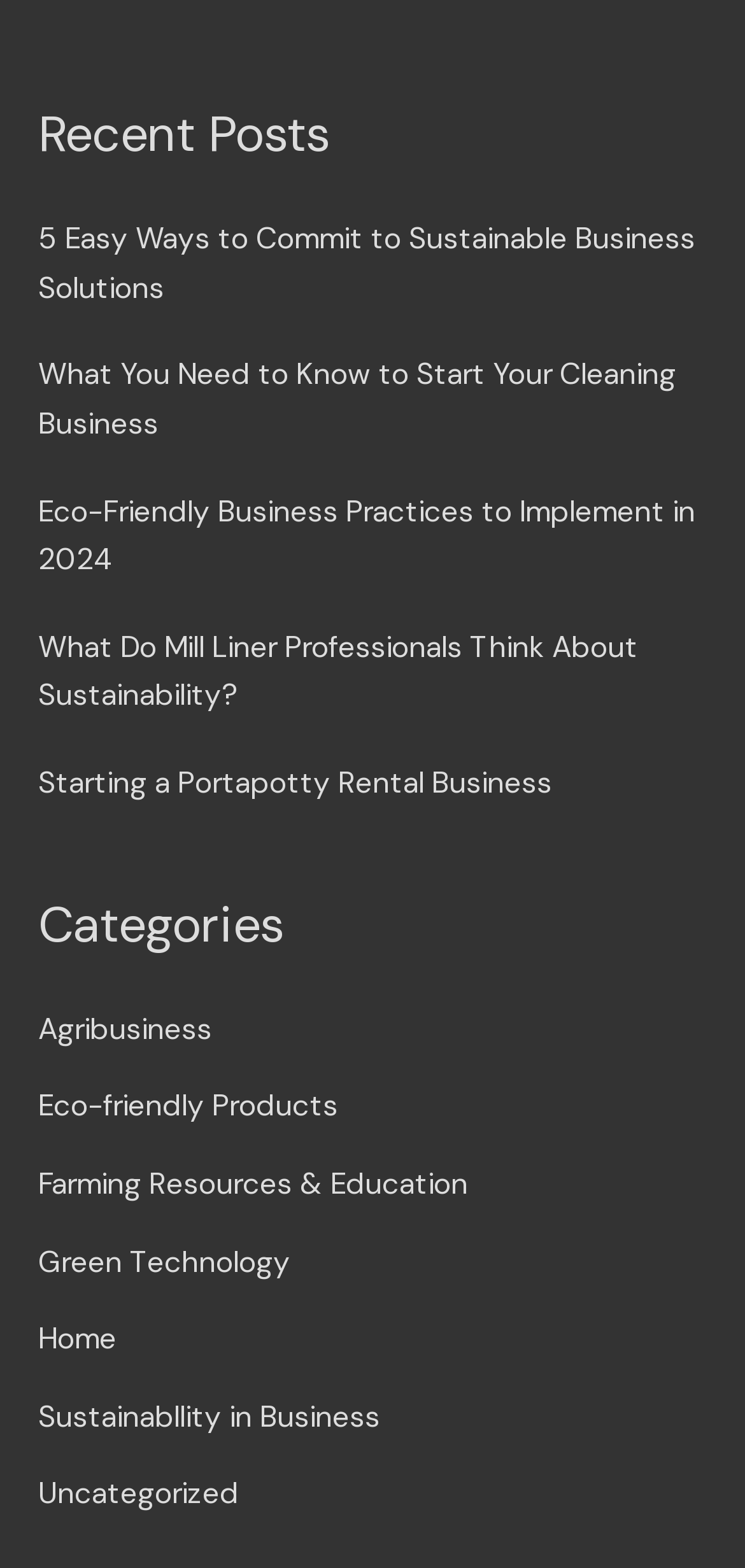Give a concise answer using only one word or phrase for this question:
What is the category with the most links?

Uncategorized